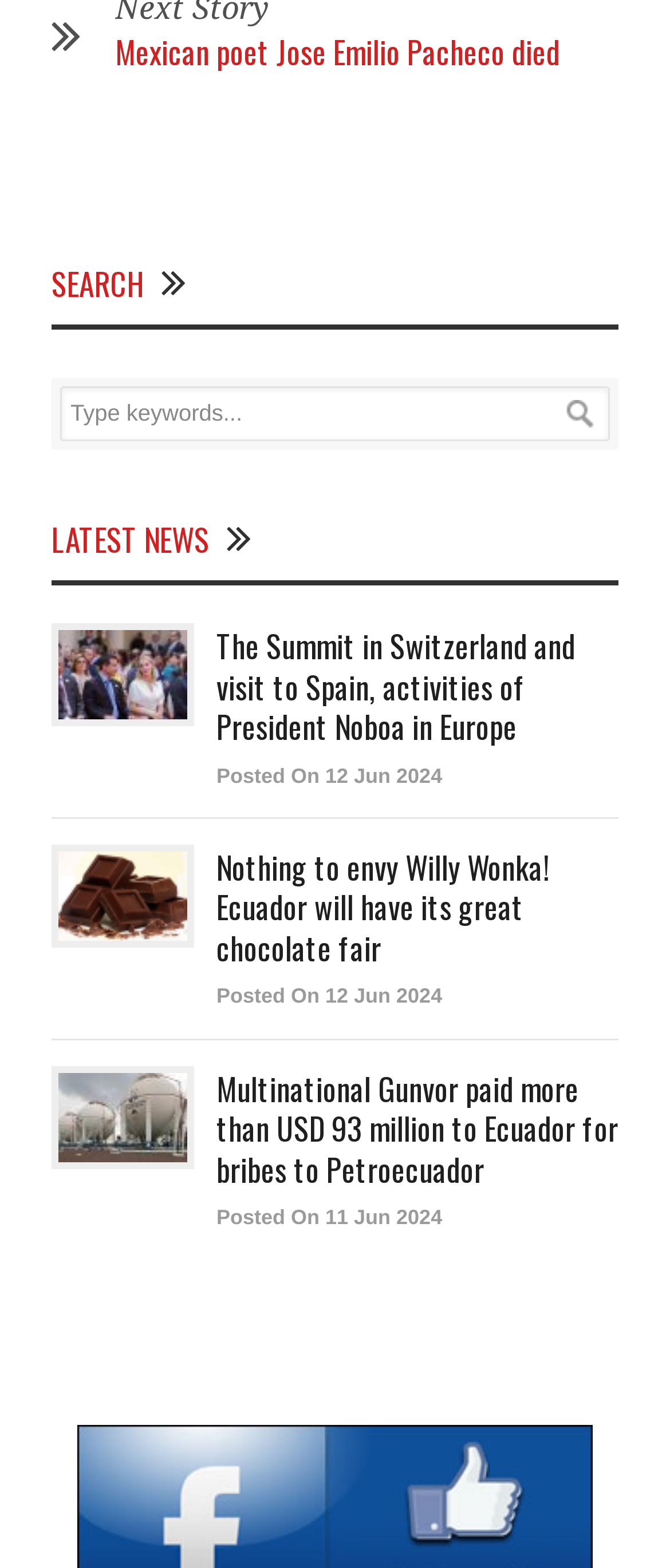When was the article about President Noboa posted?
Provide a comprehensive and detailed answer to the question.

The article about President Noboa was posted on 12 Jun 2024, as indicated by the link 'Posted On 12 Jun 2024' below the article summary.